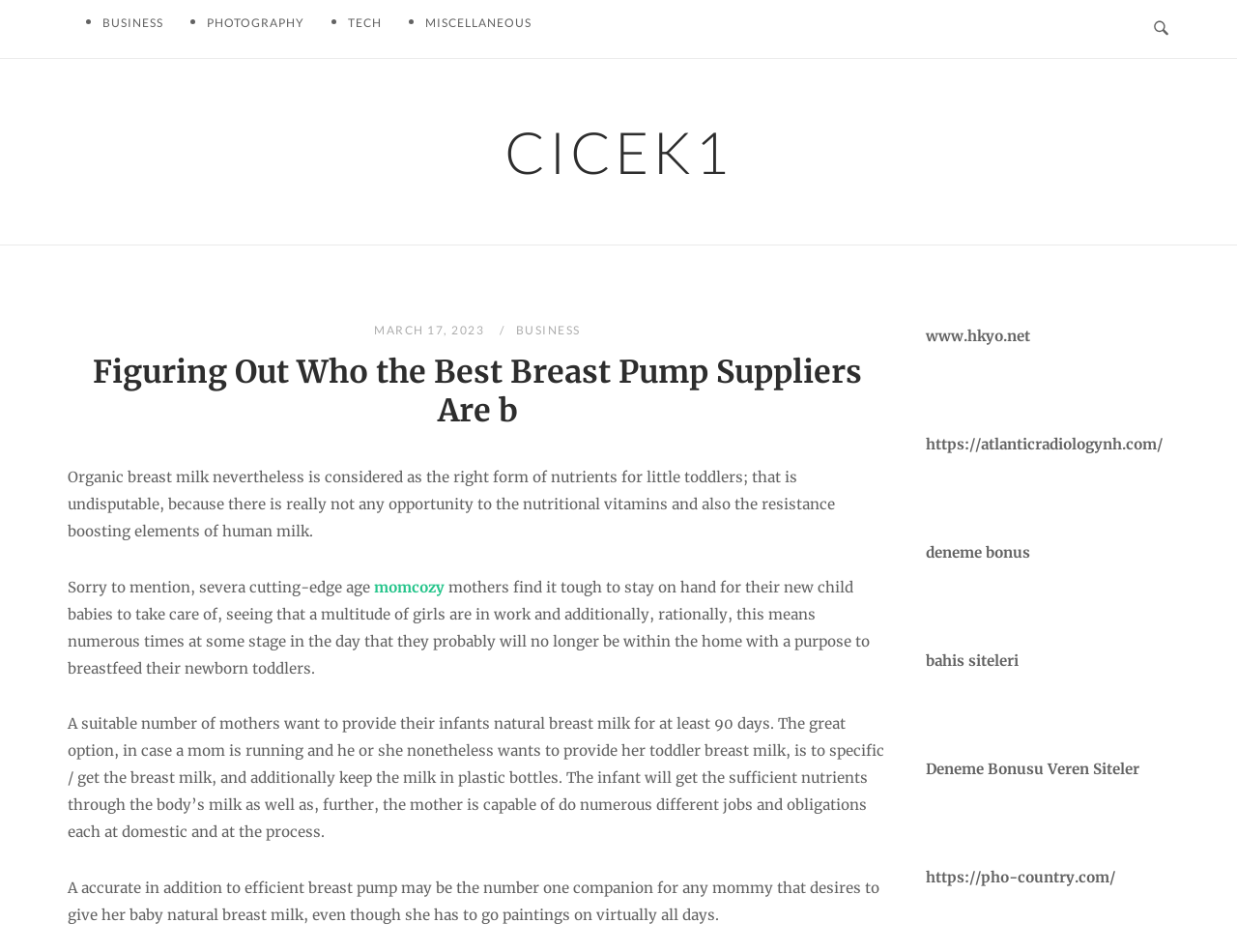Given the description "Deneme Bonusu Veren Siteler", provide the bounding box coordinates of the corresponding UI element.

[0.748, 0.798, 0.921, 0.817]